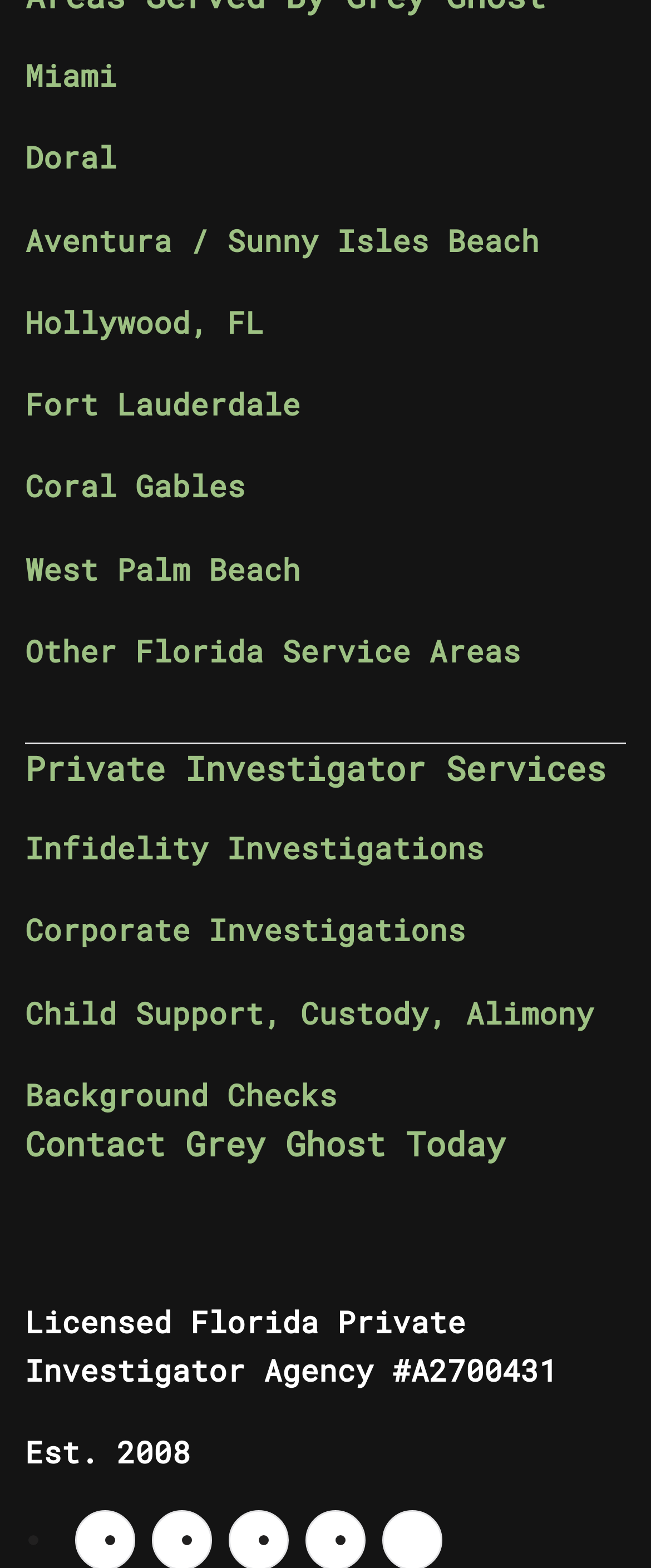Give a one-word or one-phrase response to the question:
When was Grey Ghost established?

2008